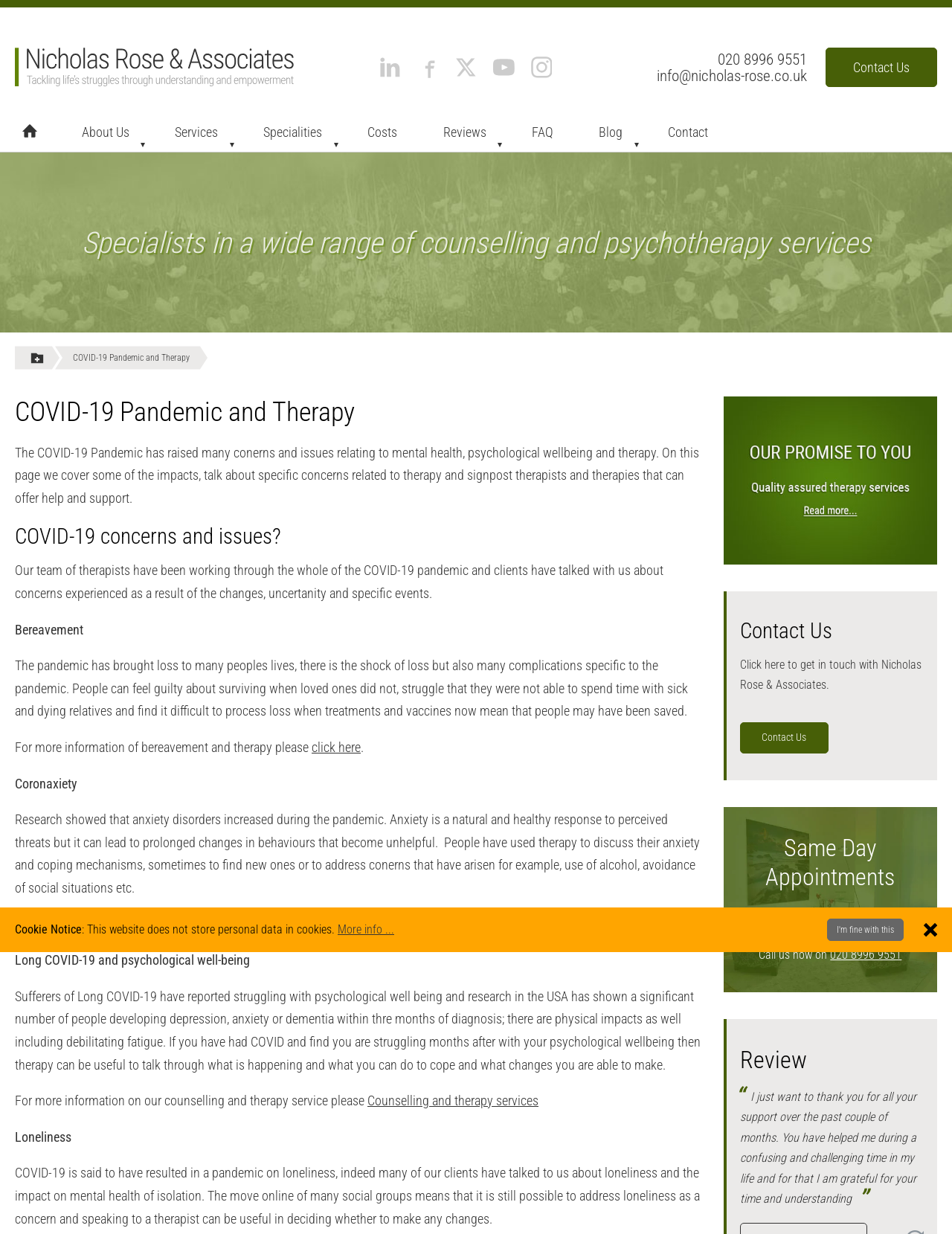Locate the bounding box coordinates of the clickable area to execute the instruction: "Contact Us". Provide the coordinates as four float numbers between 0 and 1, represented as [left, top, right, bottom].

[0.867, 0.039, 0.984, 0.07]